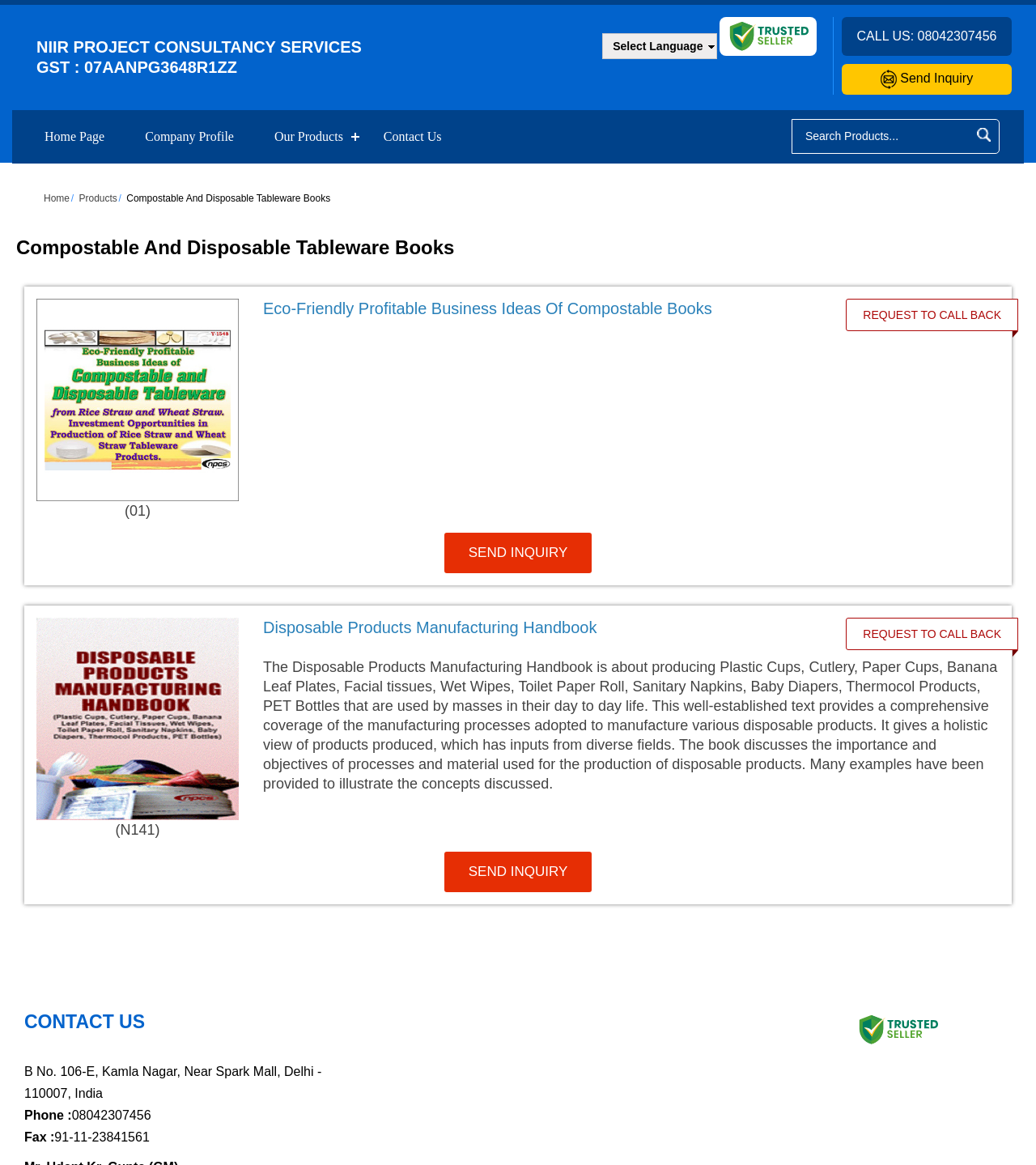Look at the image and write a detailed answer to the question: 
What is the phone number to call for inquiries?

The phone number to call for inquiries can be found in the static text element at the top of the webpage, which reads 'CALL US: 08042307456'.